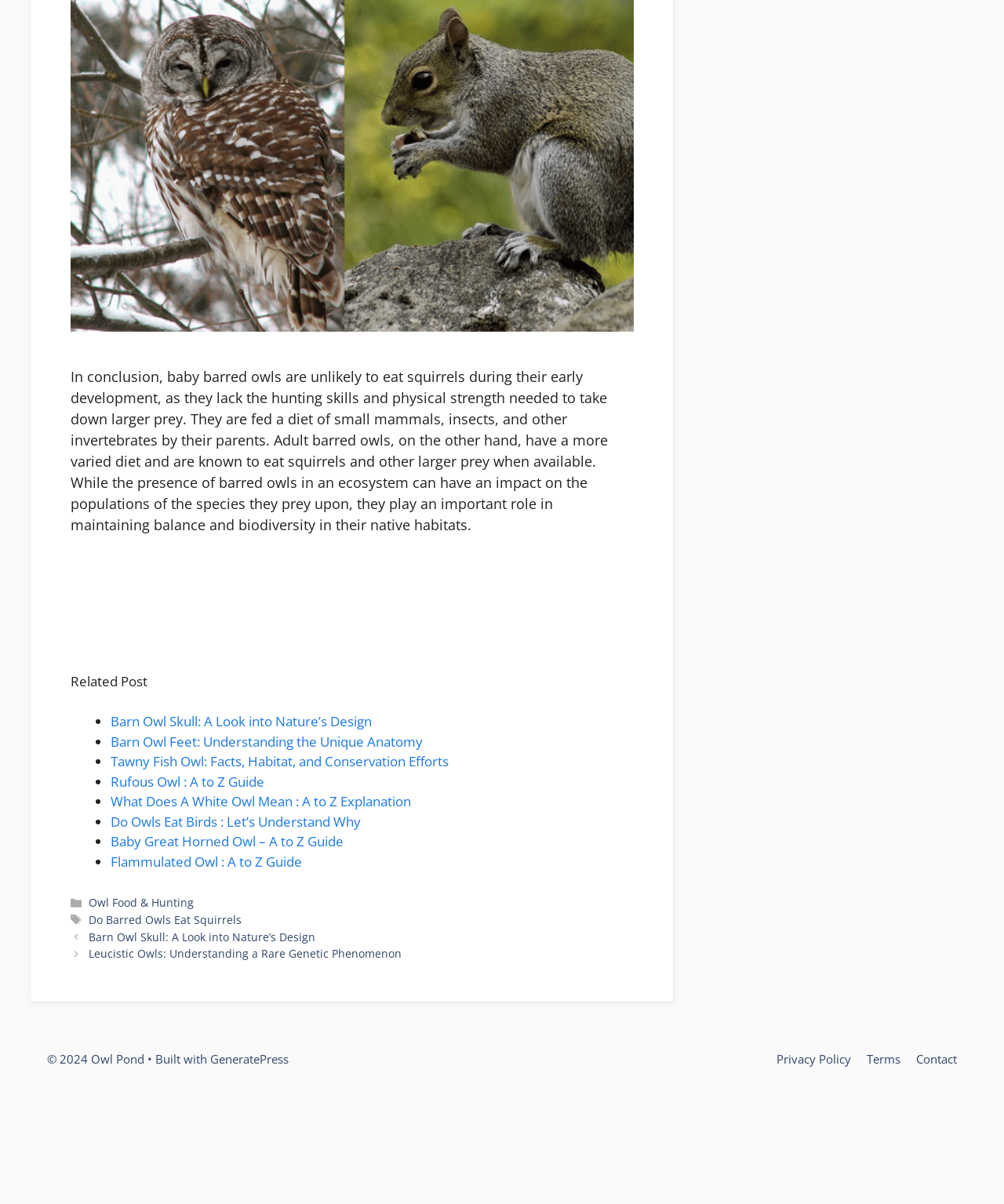Can you find the bounding box coordinates for the element that needs to be clicked to execute this instruction: "Check posts"? The coordinates should be given as four float numbers between 0 and 1, i.e., [left, top, right, bottom].

[0.07, 0.771, 0.631, 0.799]